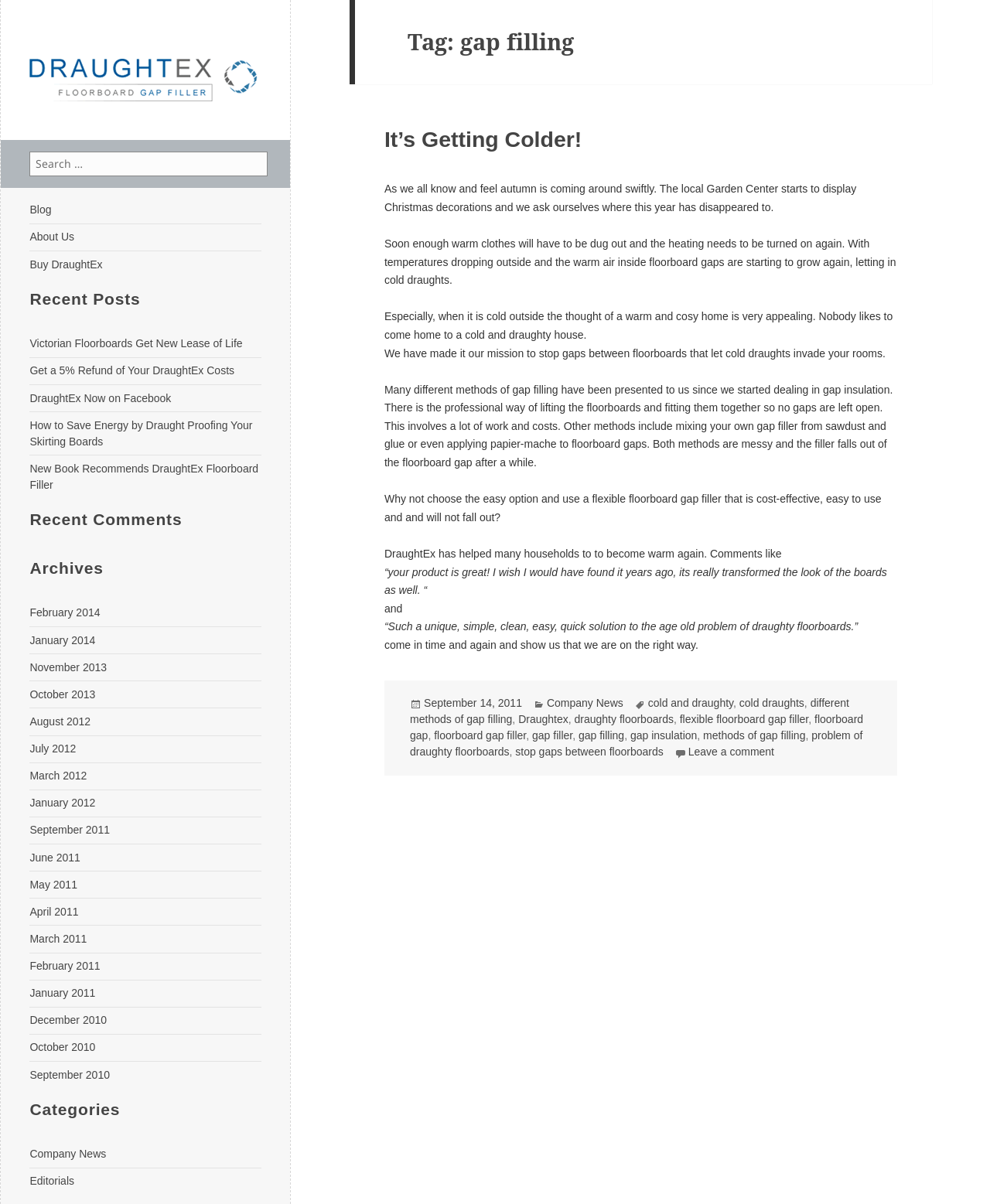Please identify the bounding box coordinates of the area that needs to be clicked to fulfill the following instruction: "Learn more about Company News."

[0.552, 0.579, 0.629, 0.59]